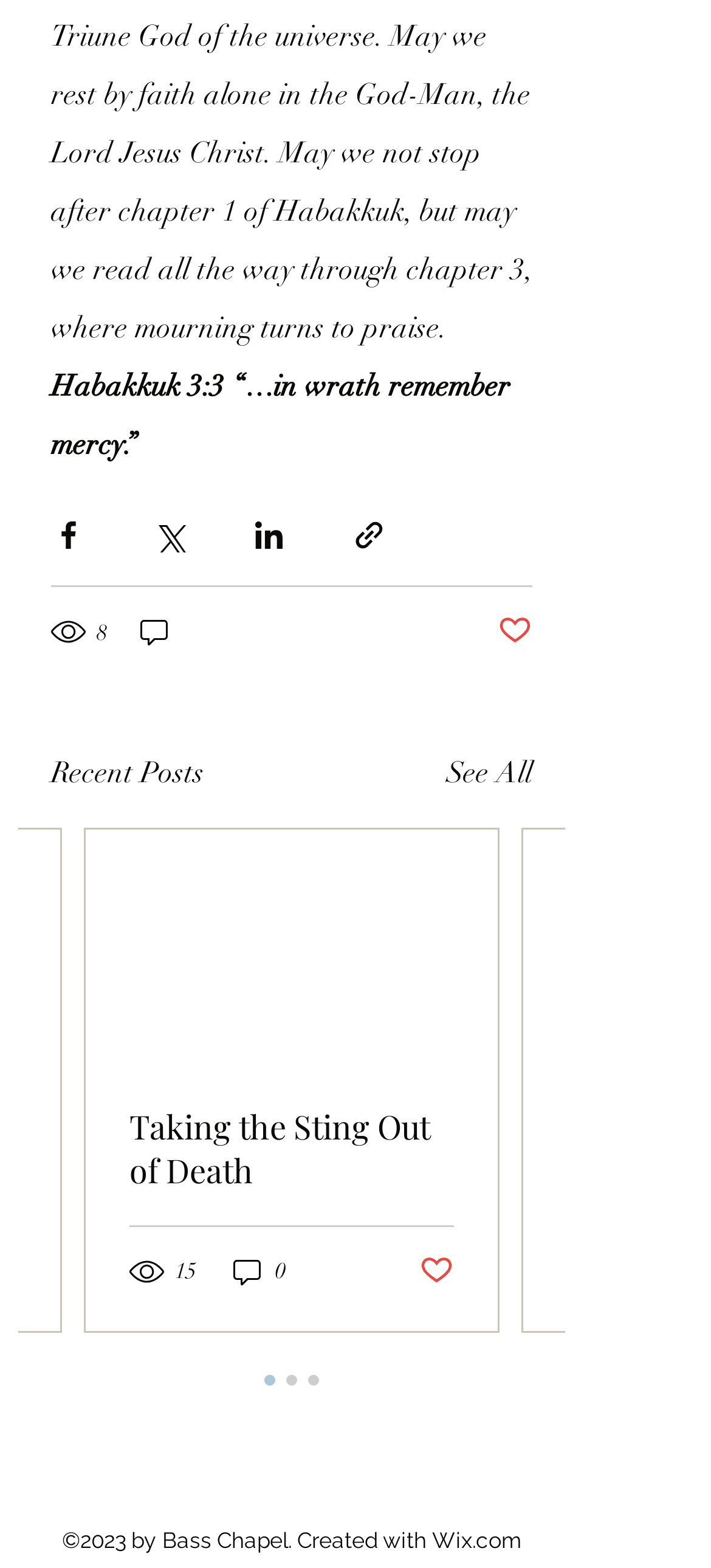Pinpoint the bounding box coordinates for the area that should be clicked to perform the following instruction: "Share via Facebook".

[0.072, 0.33, 0.121, 0.353]